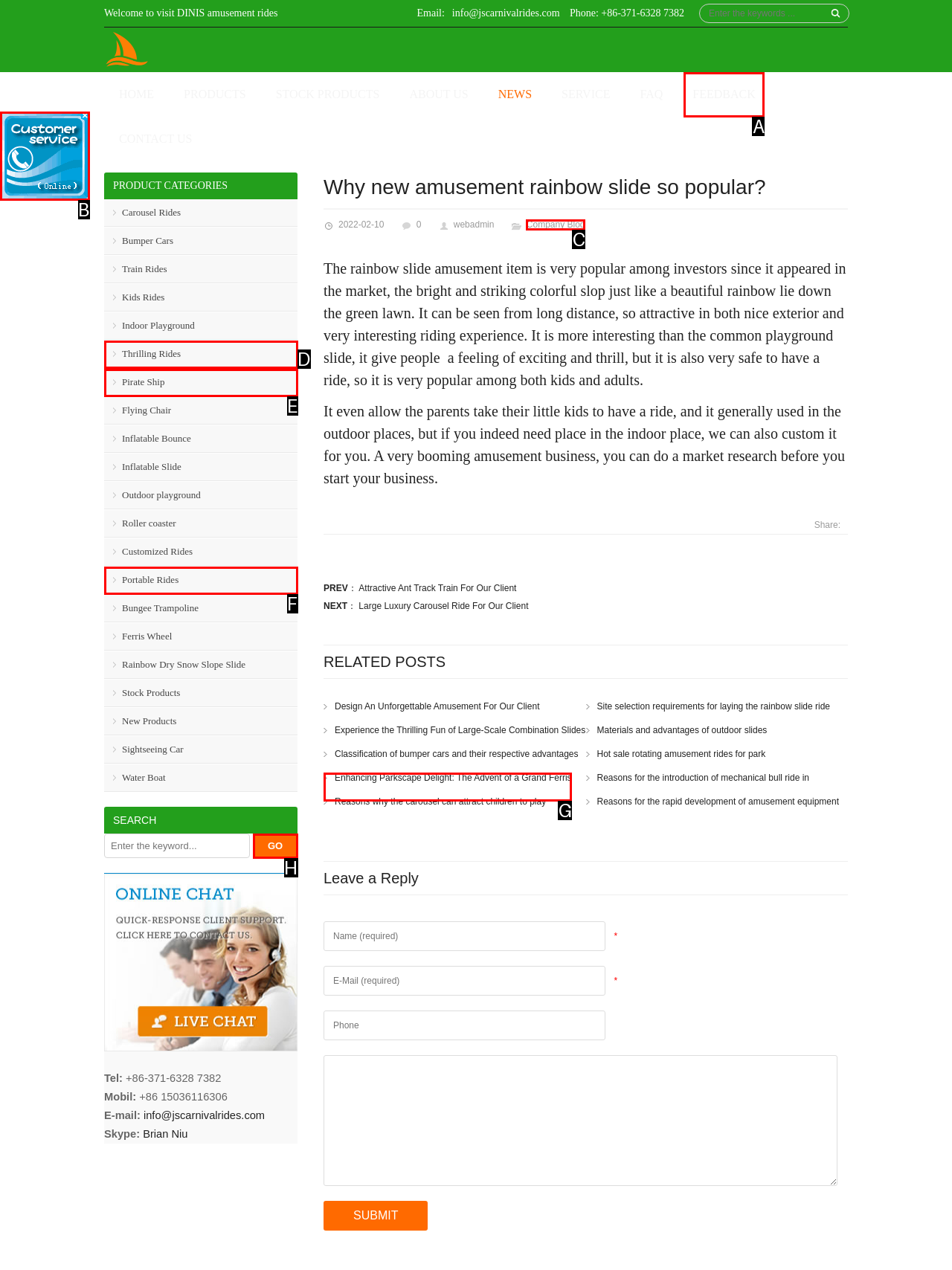Decide which HTML element to click to complete the task: Contact us Provide the letter of the appropriate option.

A